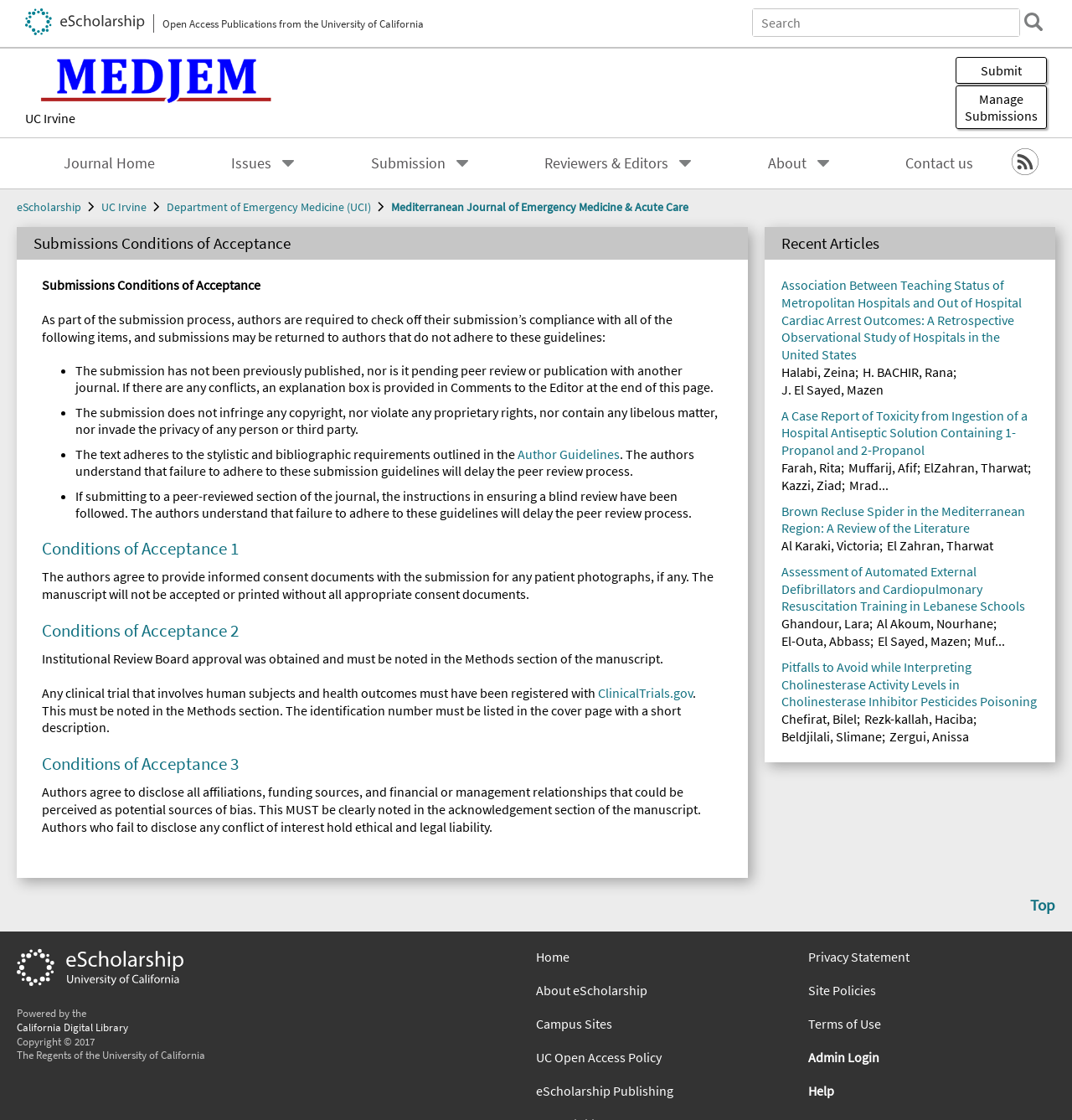Give the bounding box coordinates for the element described by: "Rezk-kallah, Haciba".

[0.806, 0.634, 0.908, 0.649]